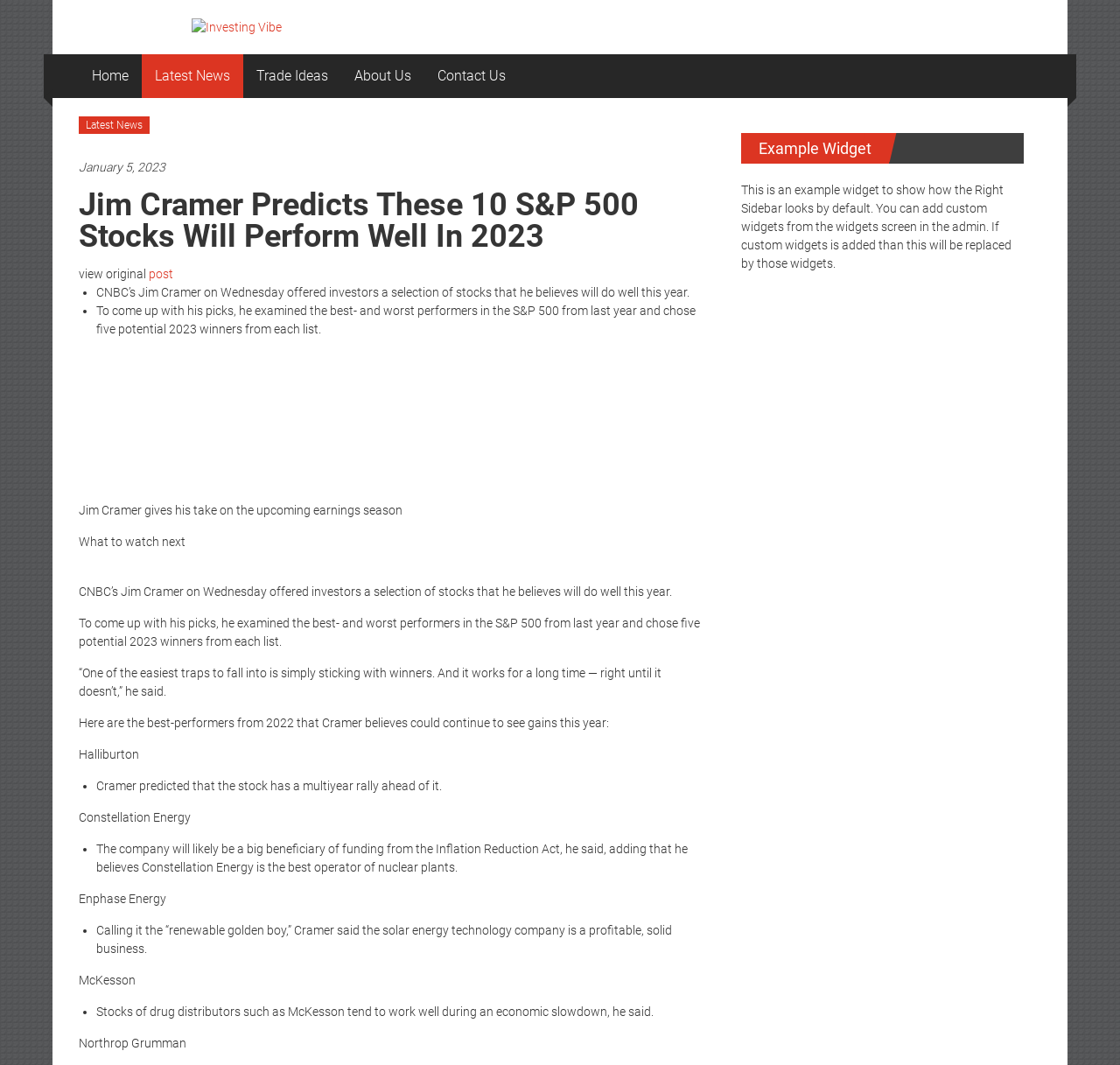Give a one-word or short-phrase answer to the following question: 
What is the name of the website?

Investing Vibe